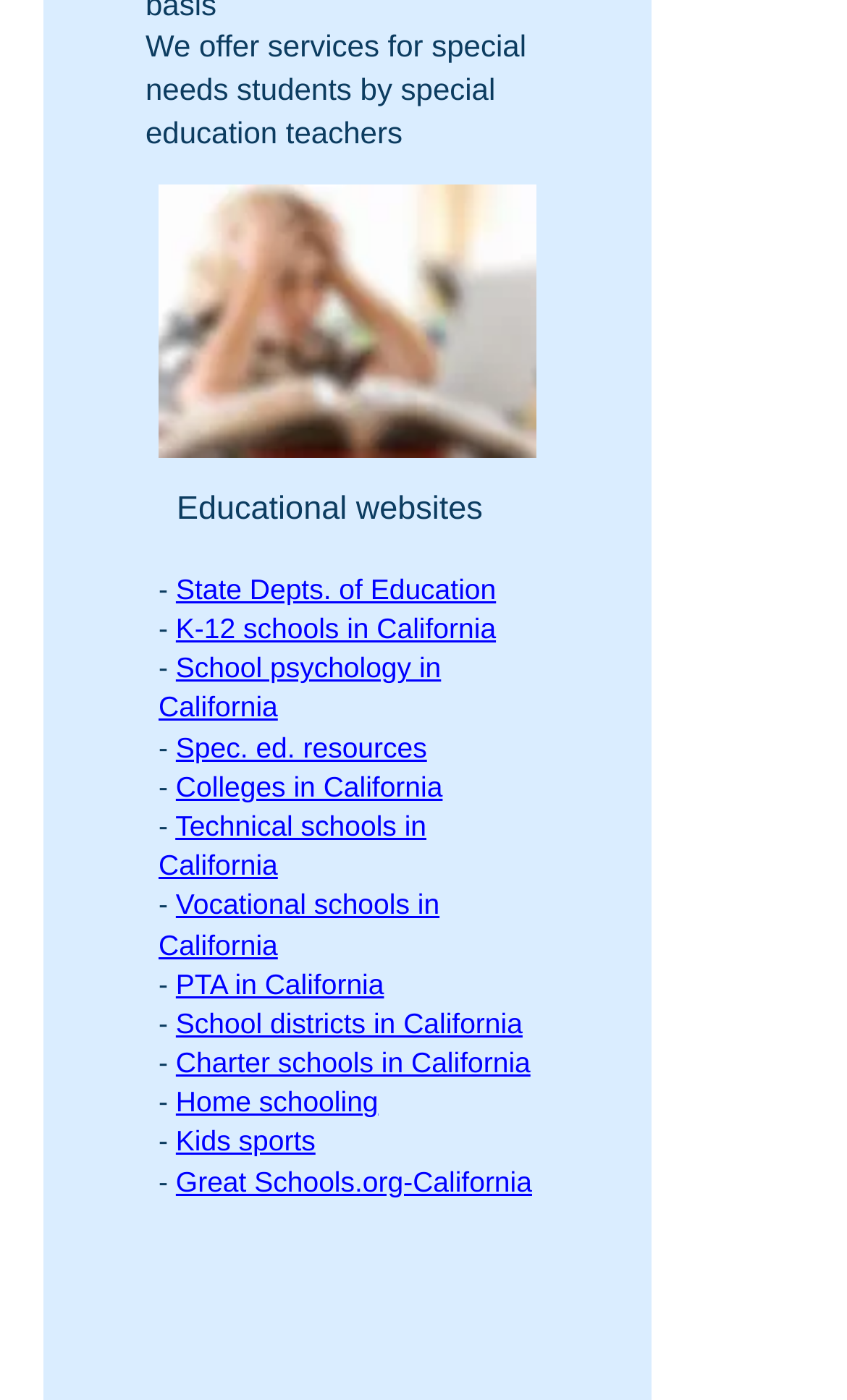What is the last educational resource listed? Analyze the screenshot and reply with just one word or a short phrase.

Kids sports